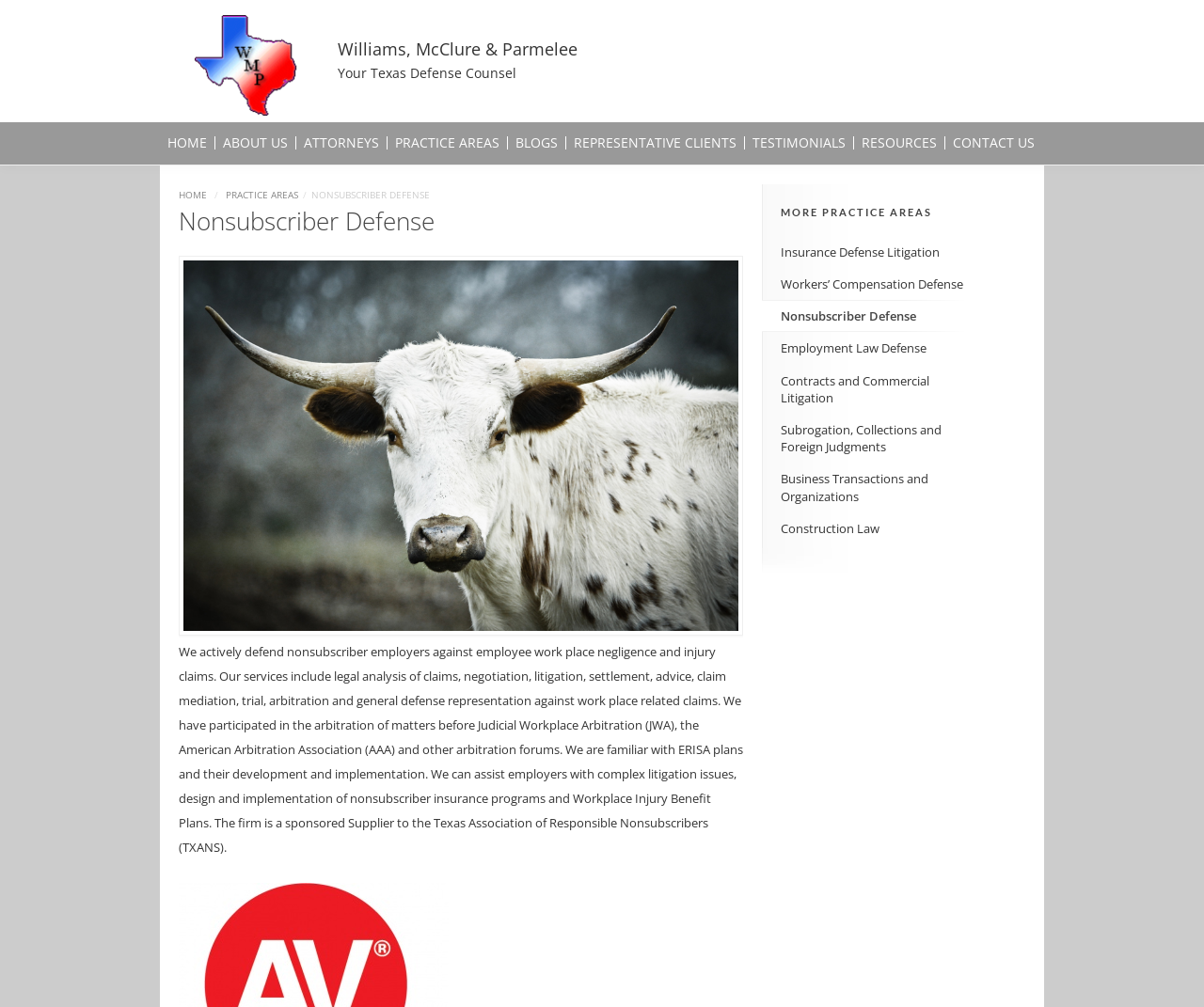Respond with a single word or short phrase to the following question: 
What type of defense does the firm specialize in?

Nonsubscriber Defense